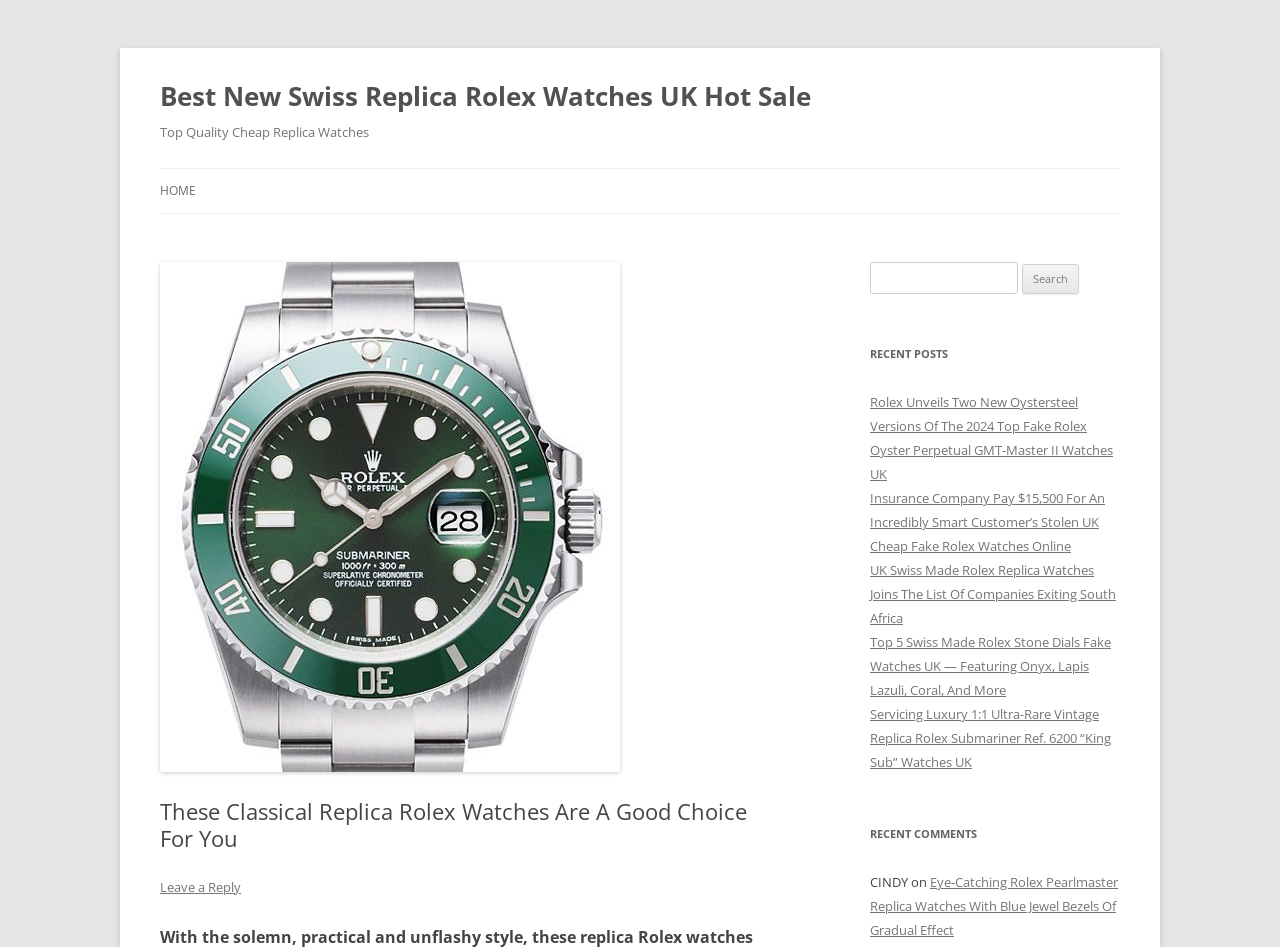Can you identify and provide the main heading of the webpage?

Best New Swiss Replica Rolex Watches UK Hot Sale